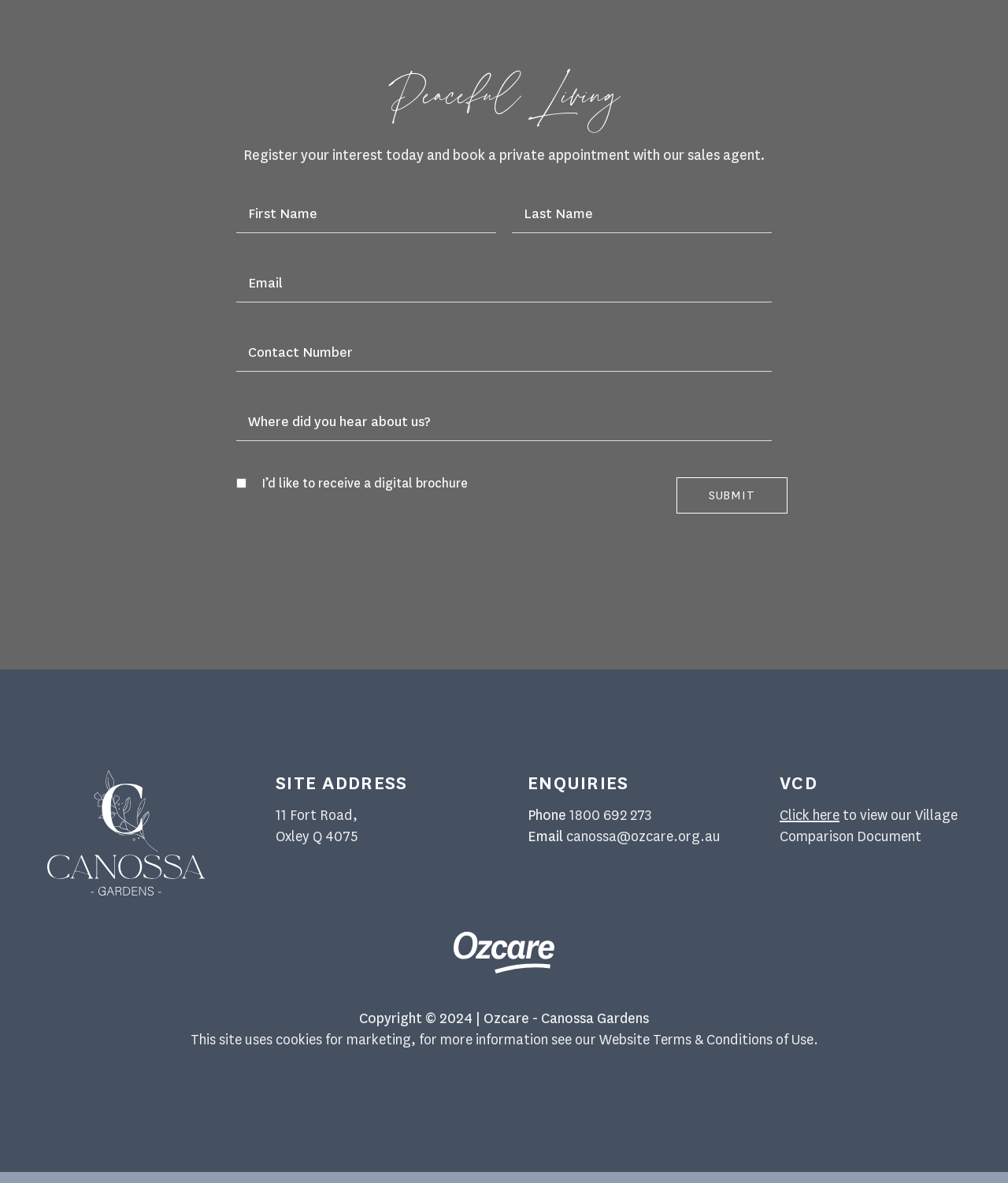What is the purpose of the form at the top?
Provide a detailed answer to the question, using the image to inform your response.

The form at the top has a heading 'Peaceful Living' and a static text 'Register your interest today and book a private appointment with our sales agent.' This suggests that the purpose of the form is to register interest in the residential complex.